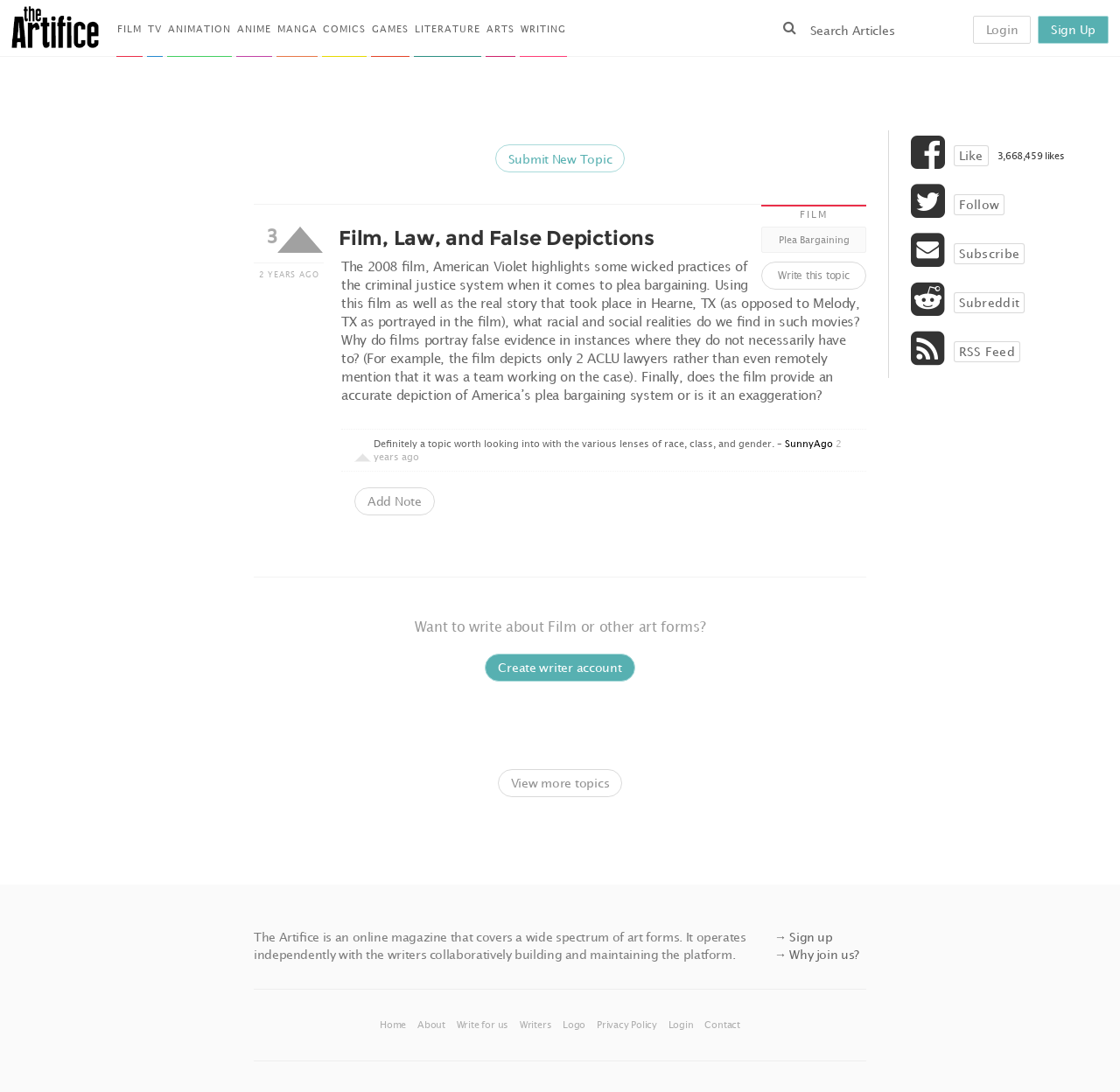Give a detailed account of the webpage's layout and content.

This webpage is about "Film, Law, and False Depictions" on an online magazine called "The Artifice". At the top, there is a logo of "The Artifice" with a link to the homepage. Below the logo, there are several links to different categories, including "FILM", "TV", "ANIMATION", and more.

On the left side, there is a search bar with a magnifying glass icon. Next to the search bar, there are links to "Login" and "Sign Up". Below these links, there is a table with a button to "Submit New Topic".

The main content of the page is a discussion topic about the 2008 film "American Violet" and its portrayal of the criminal justice system. The topic is written by "SunnyAgo" and was posted 2 years ago. There are links to related topics, such as "Plea Bargaining", and a button to "Add Note".

Below the main content, there is a section that encourages users to write about film or other art forms. There are links to "Create writer account" and "View more topics". On the right side, there are links to "Like", "Follow", "Subscribe", and "RSS Feed", as well as a counter showing 3,668,459 likes.

At the bottom of the page, there is a section with information about "The Artifice" and its mission. There are links to "Sign up" and "Why join us?". Finally, there are links to "Home", "About", "Write for us", and other pages at the very bottom of the page.